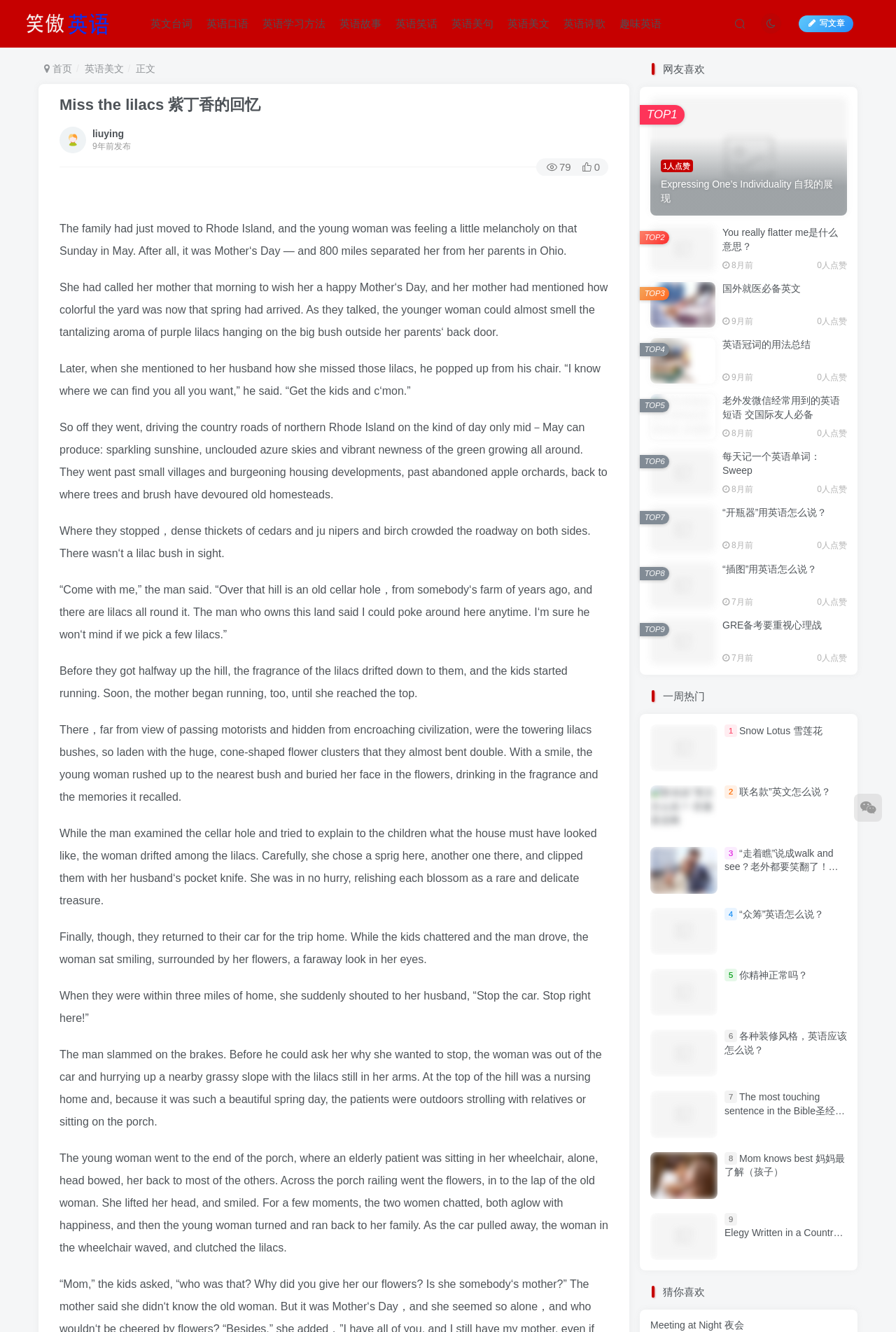Predict the bounding box for the UI component with the following description: "“走着瞧”说成walk and see？老外都要笑翻了！不想出糗就学起来".

[0.809, 0.636, 0.936, 0.665]